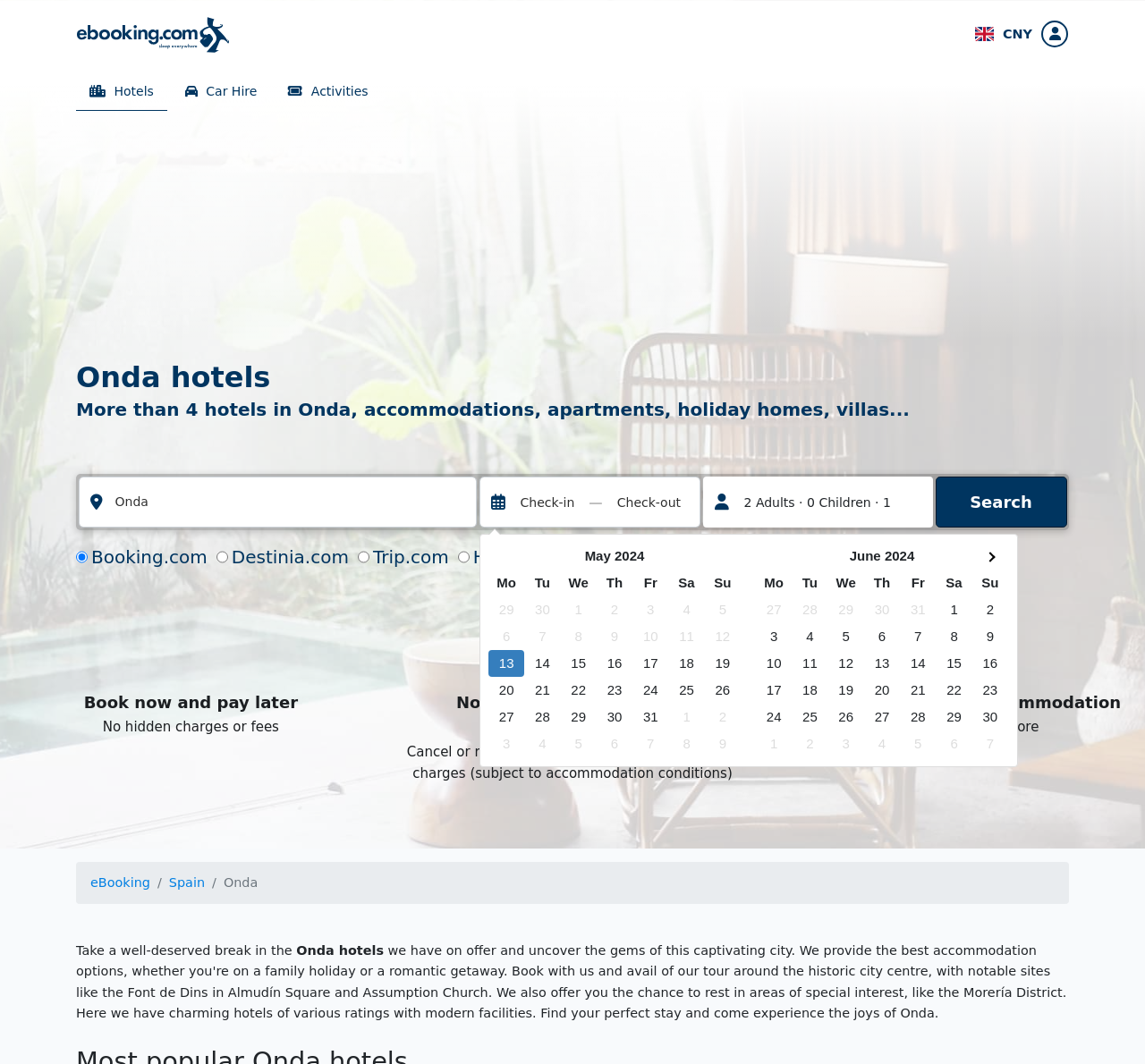Show the bounding box coordinates of the element that should be clicked to complete the task: "Select destination".

[0.068, 0.448, 0.416, 0.496]